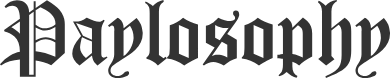What is the tone of the logo?
Answer with a single word or phrase by referring to the visual content.

Professional and elegant